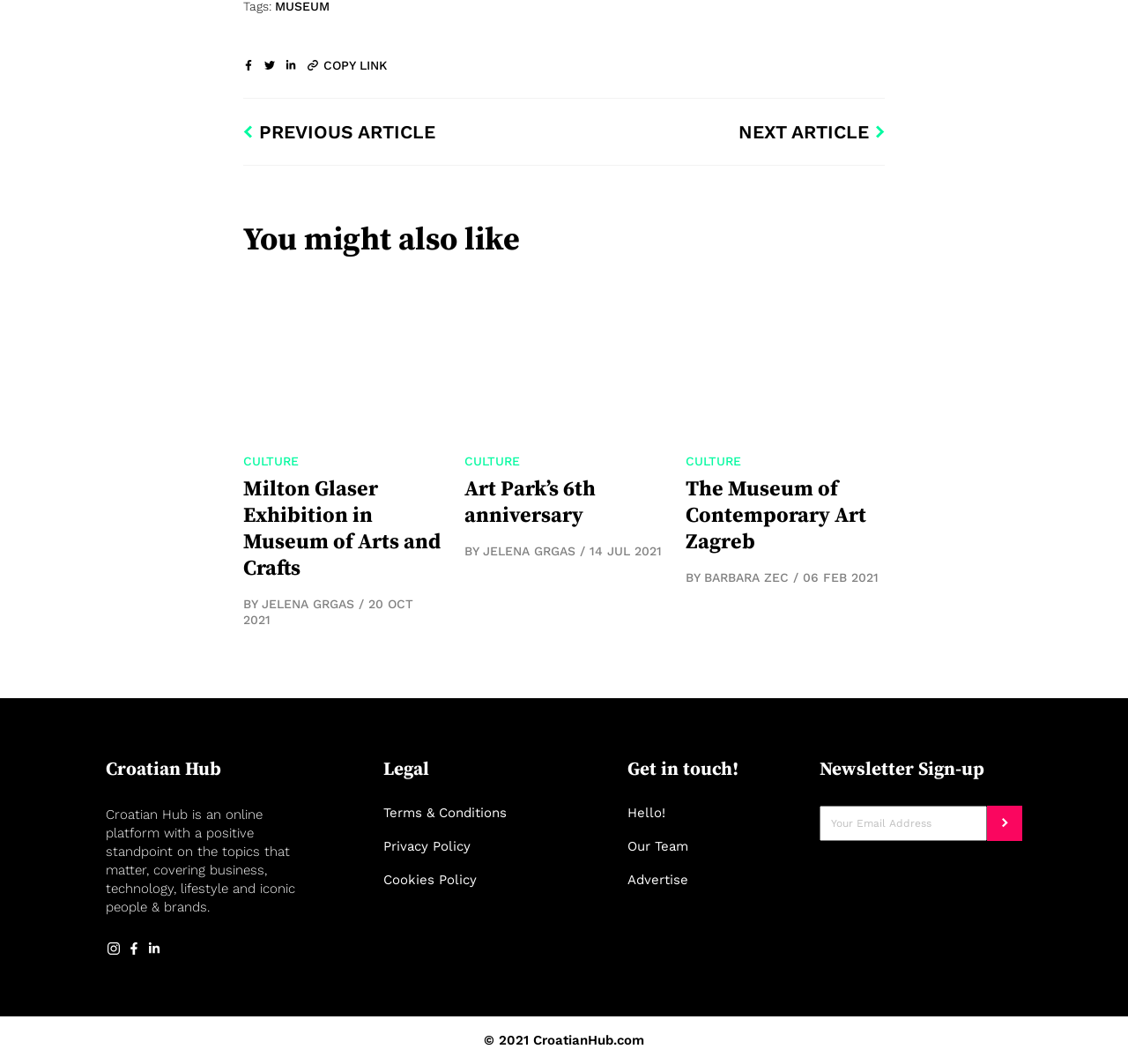Please specify the bounding box coordinates of the clickable region necessary for completing the following instruction: "Call the phone number". The coordinates must consist of four float numbers between 0 and 1, i.e., [left, top, right, bottom].

None